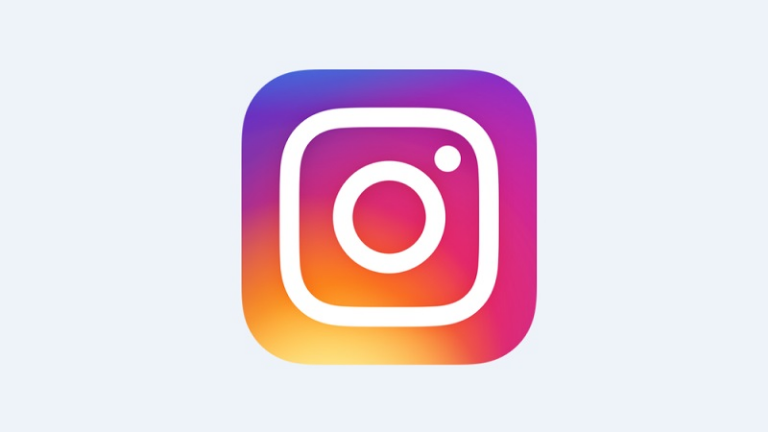Analyze the image and describe all key details you can observe.

The image prominently features the Instagram logo, characterized by a vibrant gradient blending hues of purple, pink, and orange. The logo consists of a simplified white camera icon, symbolizing the platform's focus on photography and social interaction. This logo serves as a visual representation of Instagram, a widely used social media platform known for connecting millions of users globally, allowing them to share photos and videos. The surrounding color gradient enhances the logo's appeal, making it instantly recognizable and reflecting the platform's creative essence.